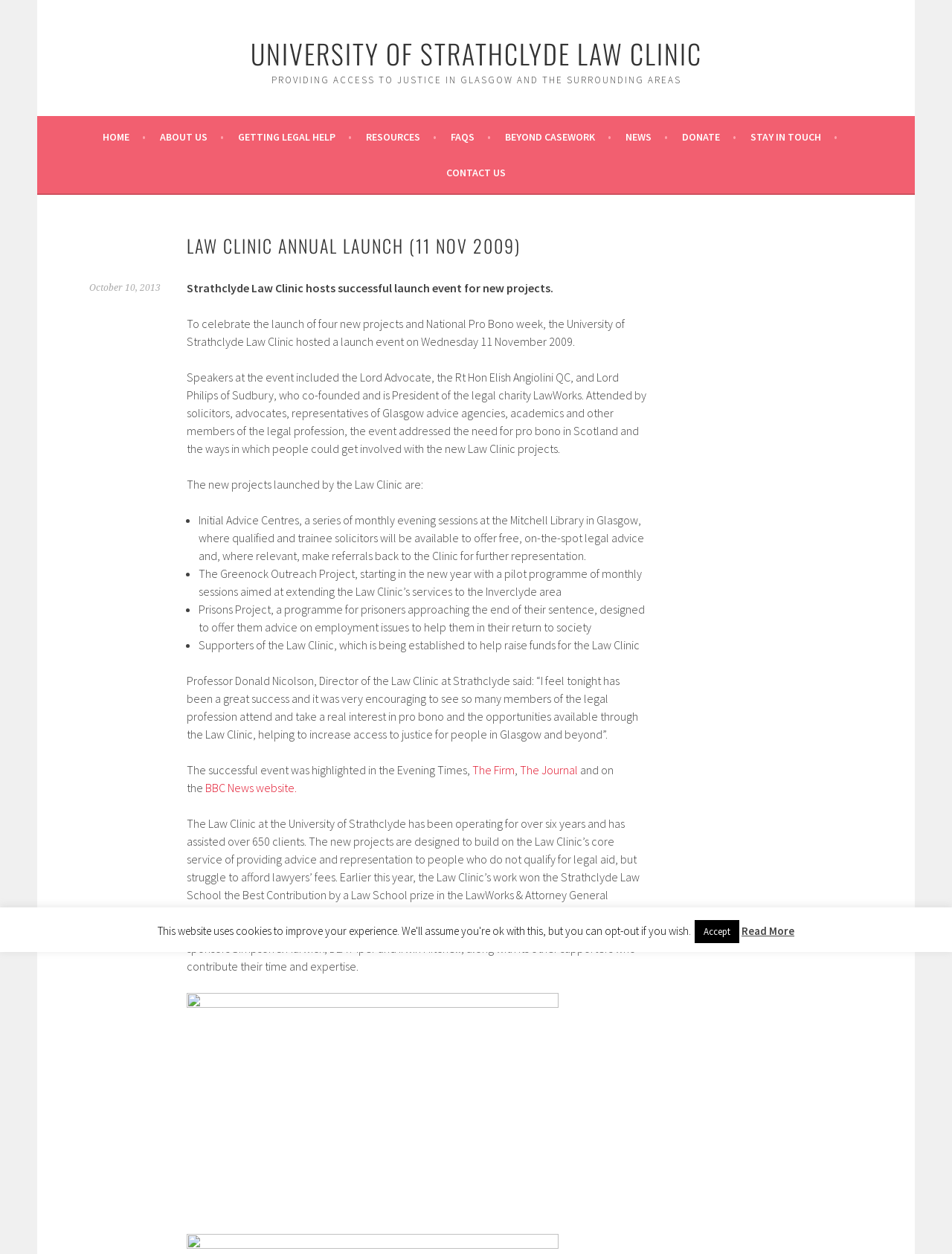Based on the element description October 10, 2013, identify the bounding box coordinates for the UI element. The coordinates should be in the format (top-left x, top-left y, bottom-right x, bottom-right y) and within the 0 to 1 range.

[0.094, 0.225, 0.169, 0.234]